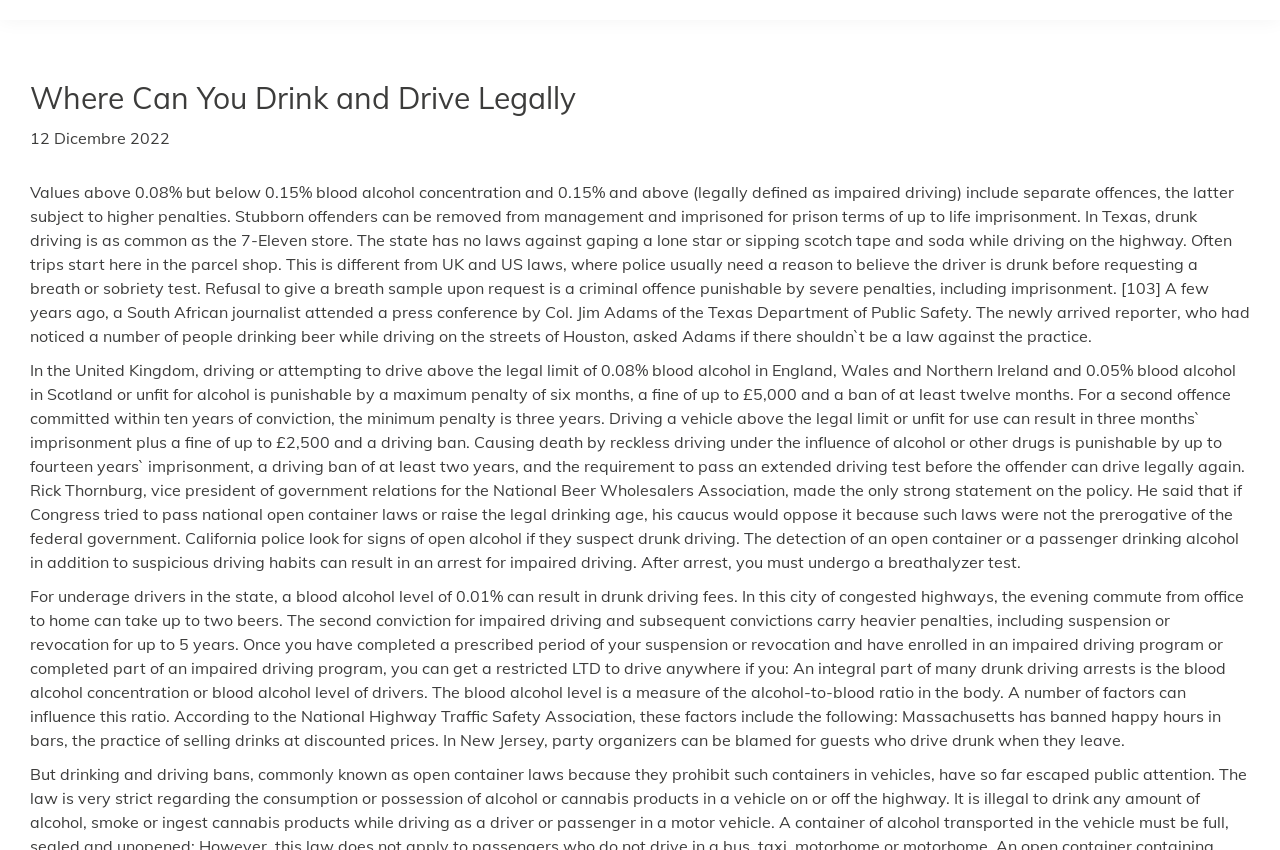Utilize the details in the image to thoroughly answer the following question: What is the blood alcohol concentration limit in Scotland?

I found this information in the paragraph that discusses the laws in the United Kingdom. It states that in Scotland, the blood alcohol concentration limit is 0.05%.